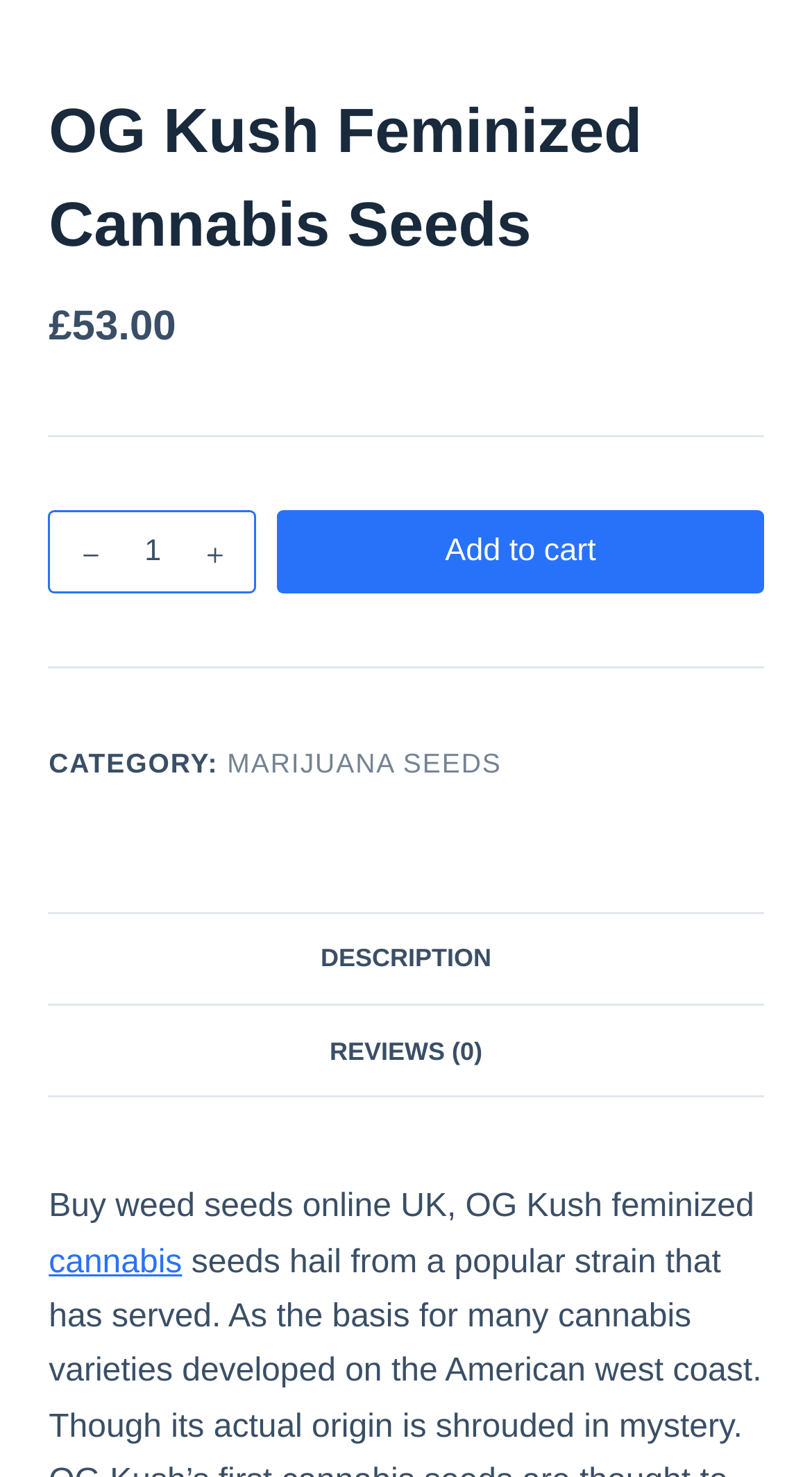Please provide a detailed answer to the question below by examining the image:
What is the price of OG Kush Feminized Cannabis Seeds?

I found the price by looking at the text next to the '£' symbol, which is '53.00'. This is likely the price of the product.